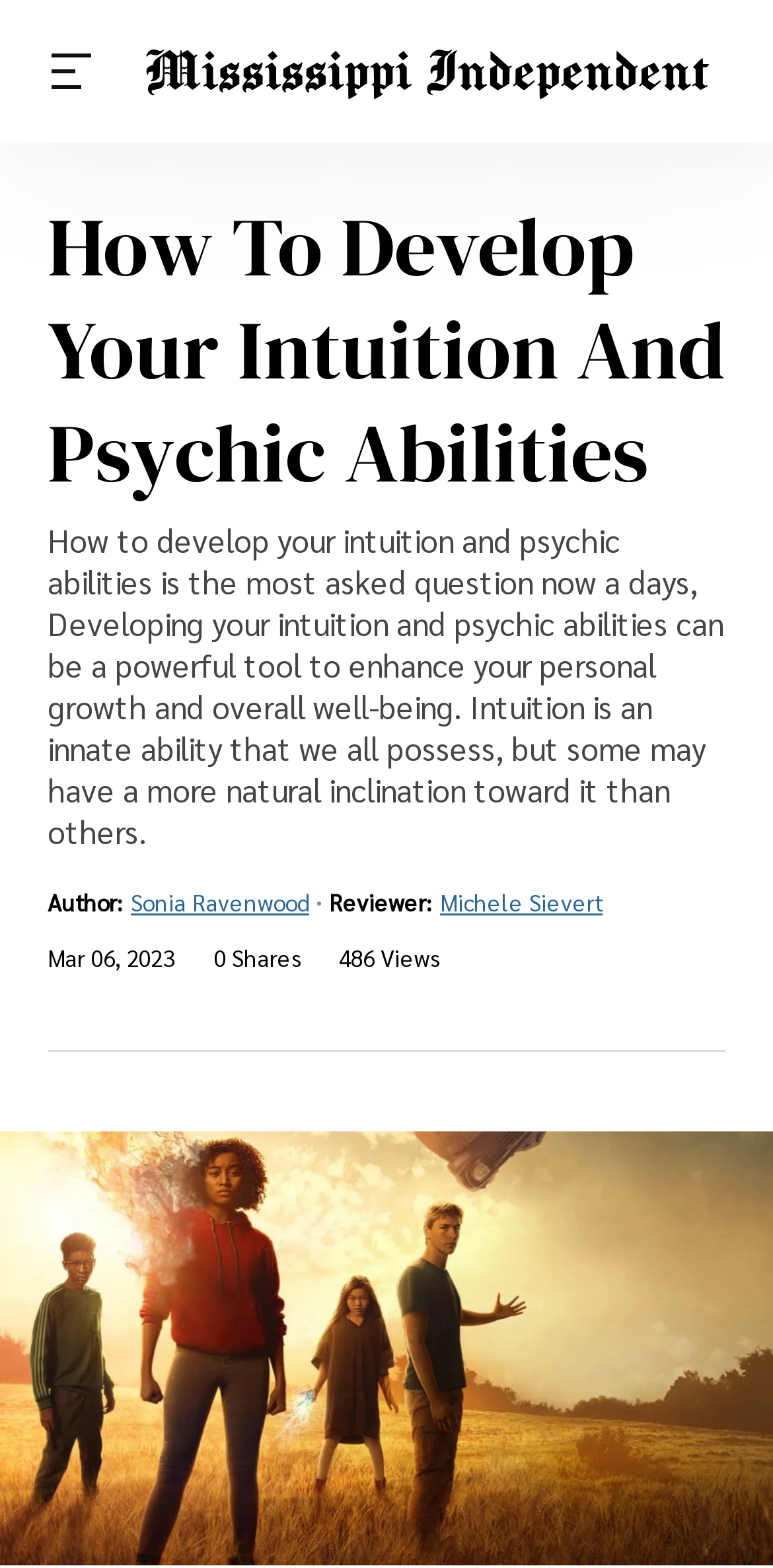Describe the webpage in detail, including text, images, and layout.

This webpage is about developing intuition and psychic abilities. At the top left corner, there is a link to the home page, accompanied by a logo for "mississippiindependent.com". Below the link, there are six headings arranged horizontally, each with an associated image: "Numerology", "Astrology", "Spirituality", "Psychics", "Magic", and "News". 

The main content of the webpage is headed by a title "How To Develop Your Intuition And Psychic Abilities", which is followed by a paragraph of text that explains the importance of developing intuition and psychic abilities for personal growth and well-being. 

Below the main content, there is information about the author, reviewer, and publication date. The author is Sonia Ravenwood, the reviewer is Michele Sievert, and the publication date is March 6, 2023. Additionally, there are statistics on the number of shares and views, with 0 shares and 486 views. 

At the very bottom of the webpage, there is a large image that spans the entire width of the page.